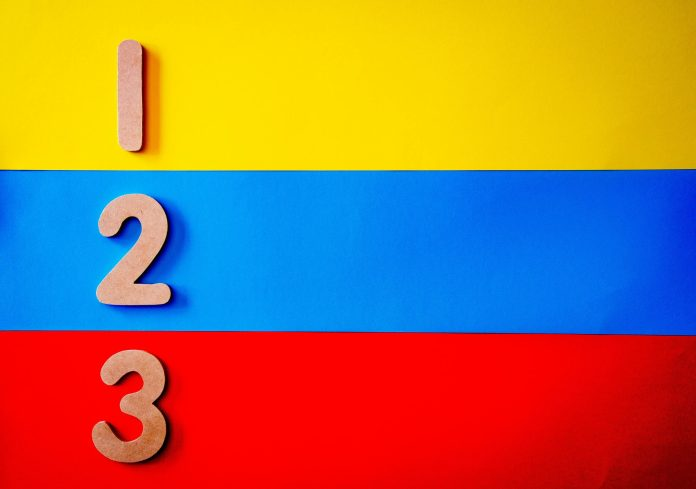What type of objects are centrally placed?
Answer the question with just one word or phrase using the image.

Wooden-like numbers